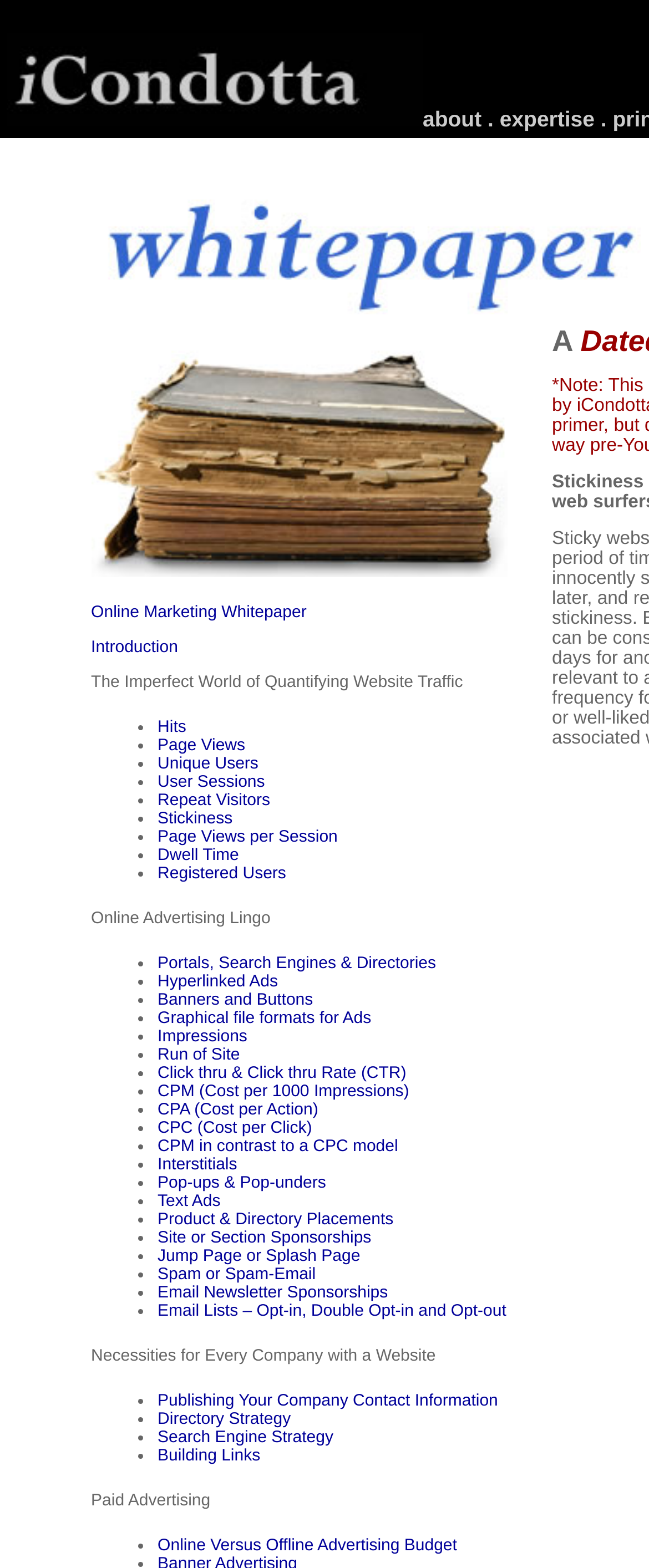Please locate the bounding box coordinates of the region I need to click to follow this instruction: "Click Online Marketing Consultant".

[0.01, 0.067, 0.651, 0.085]